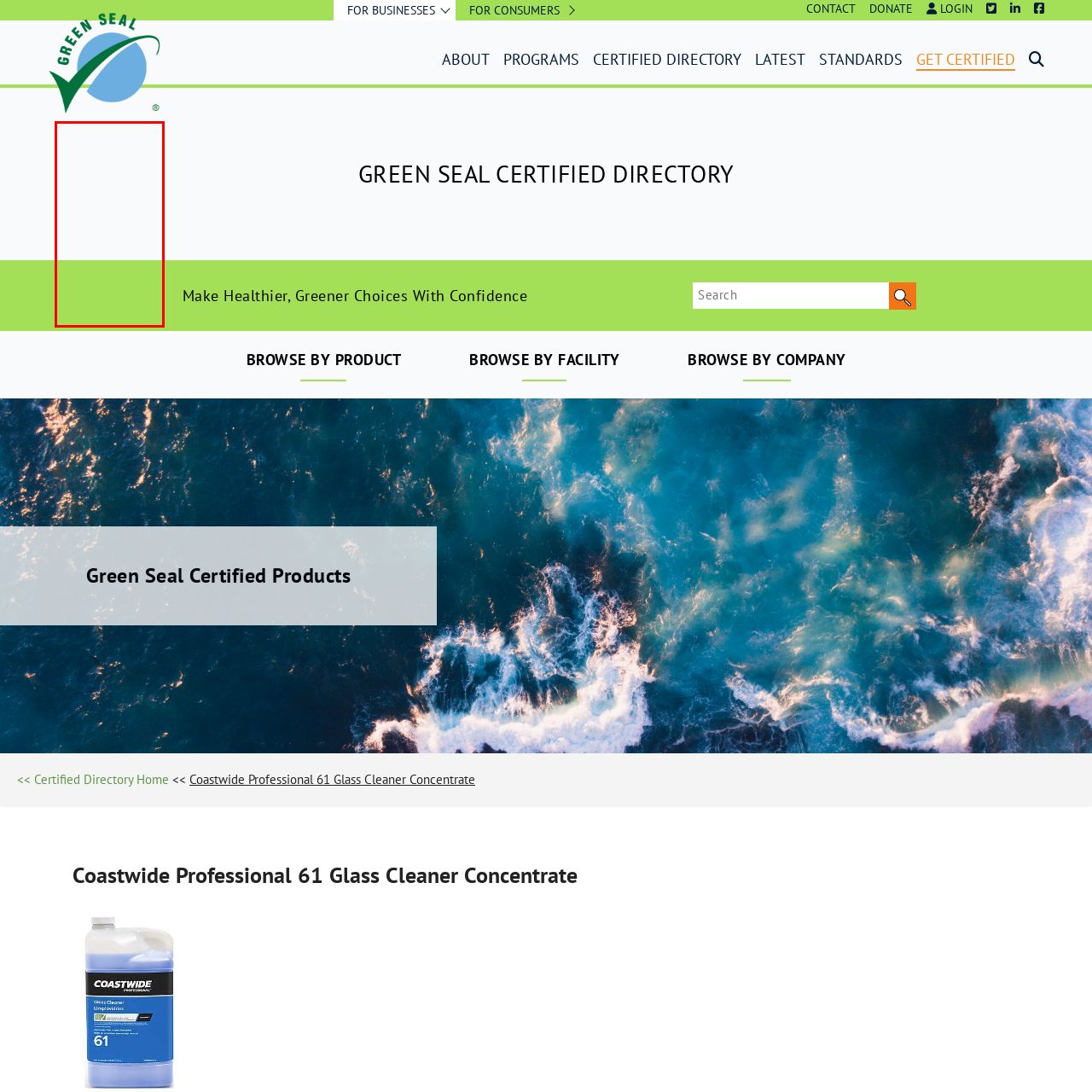Inspect the image surrounded by the red boundary and answer the following question in detail, basing your response on the visual elements of the image: 
What is the purpose of the image content?

The caption states that the image is aligned with content aimed at promoting safer, more sustainable products and practices in various aspects of daily life and business, suggesting that the image is intended to encourage viewers to support initiatives that foster safer living and working conditions.